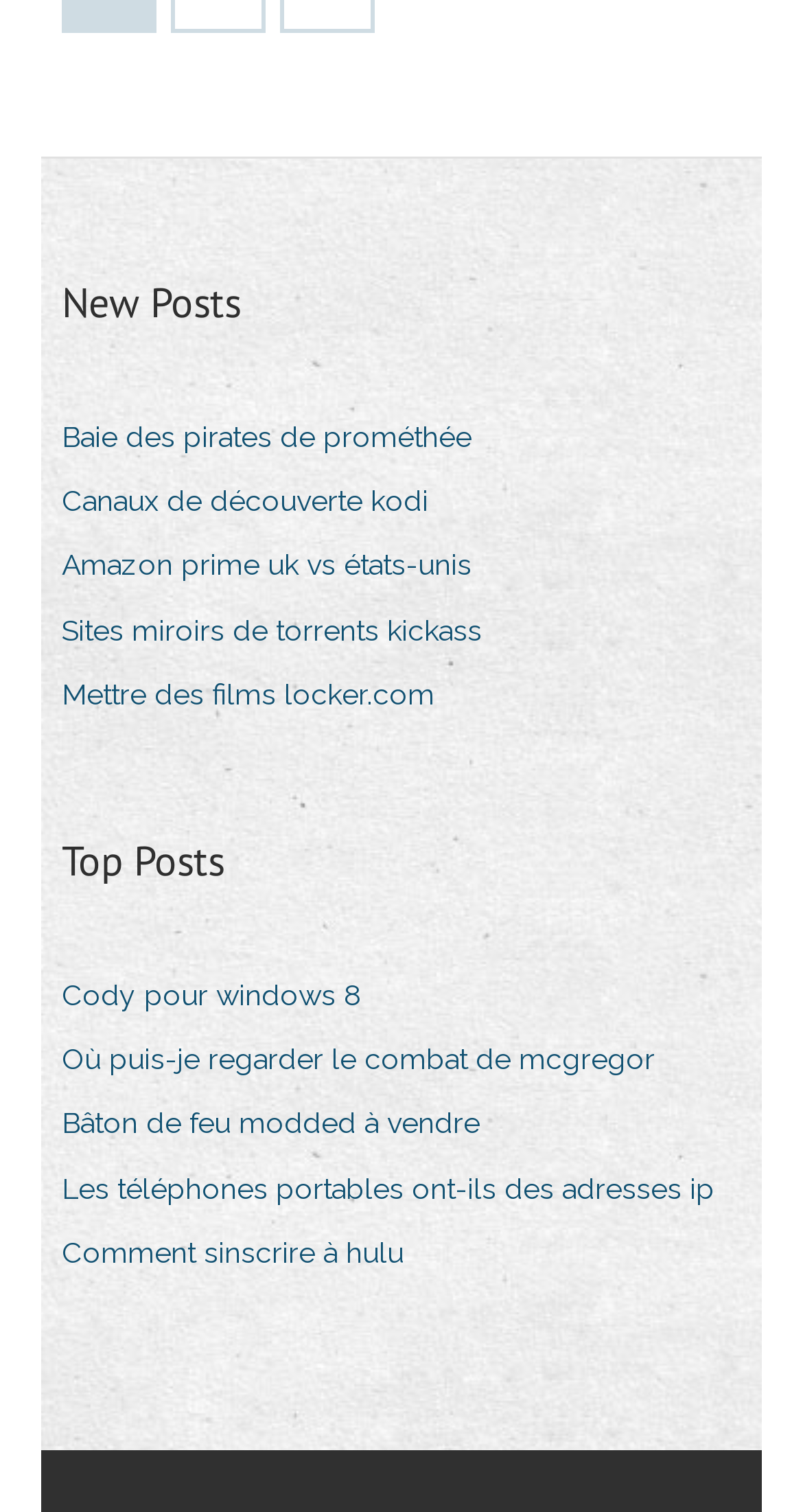Can you specify the bounding box coordinates for the region that should be clicked to fulfill this instruction: "Read Baie des pirates de prométhée".

[0.077, 0.271, 0.626, 0.308]